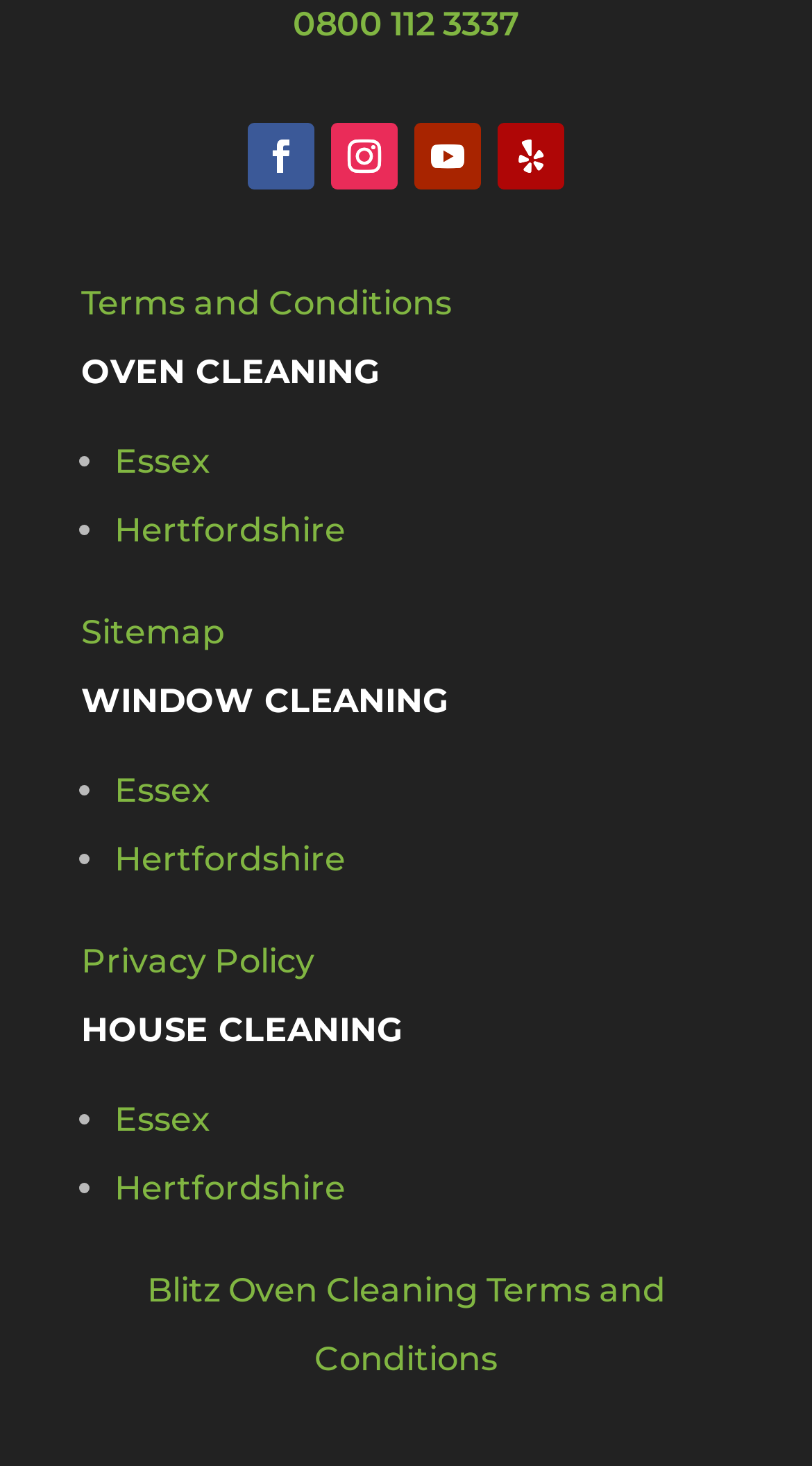Find the bounding box coordinates of the clickable element required to execute the following instruction: "Explore OVEN CLEANING services in Essex". Provide the coordinates as four float numbers between 0 and 1, i.e., [left, top, right, bottom].

[0.141, 0.302, 0.259, 0.329]